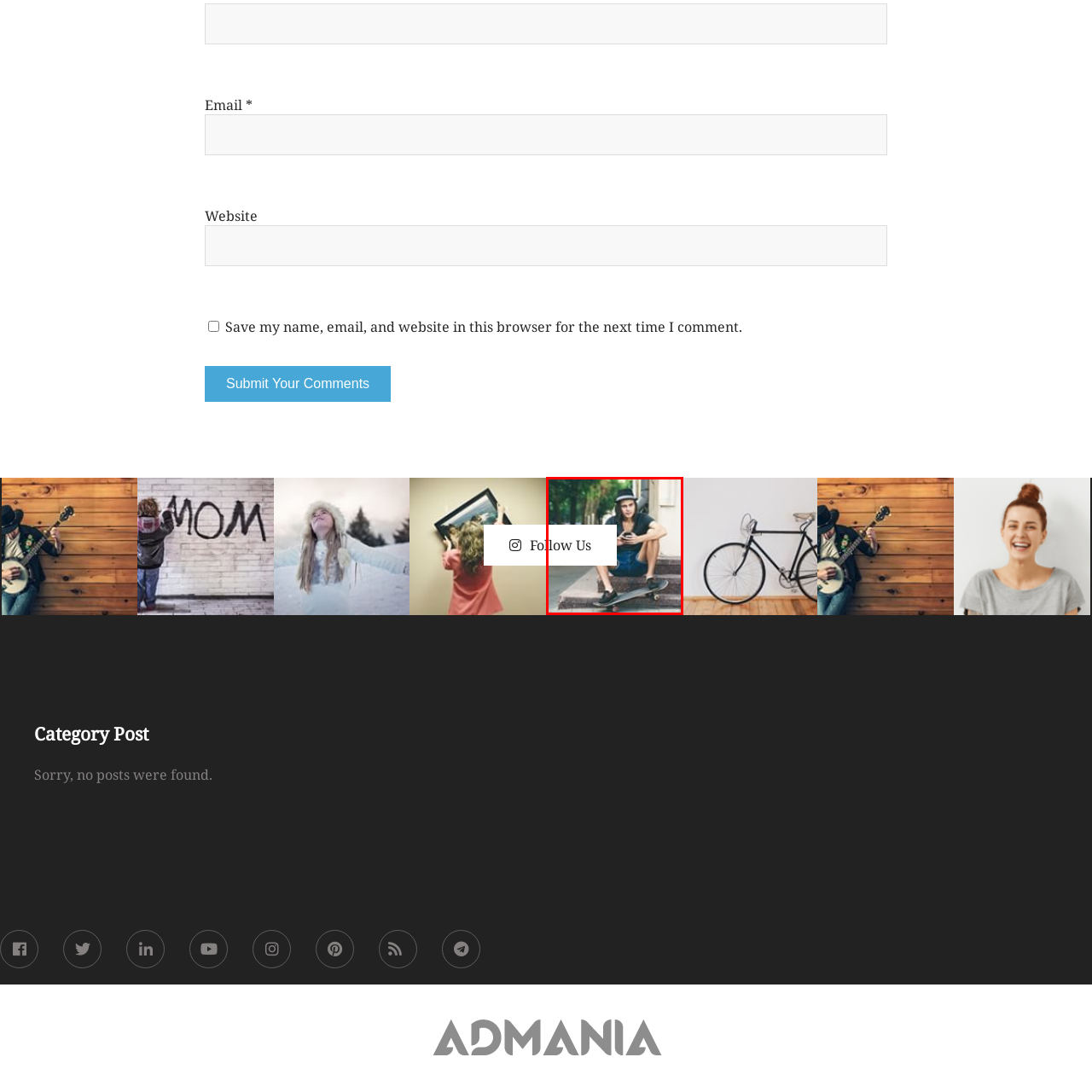Describe fully the image that is contained within the red bounding box.

The image features a young individual casually sitting on a set of steps while leaning against a skateboard. Dressed in a relaxed outfit, including a t-shirt and shorts, they exude a laid-back vibe complemented by their stylish hat. The person is focused on their smartphone, suggesting engagement with social media or communication. In the background, you can see a tree-lined street, adding a lively atmosphere to the scene. Above them, there is an inviting text box that reads “Follow Us,” encouraging viewers to connect through social media platforms.